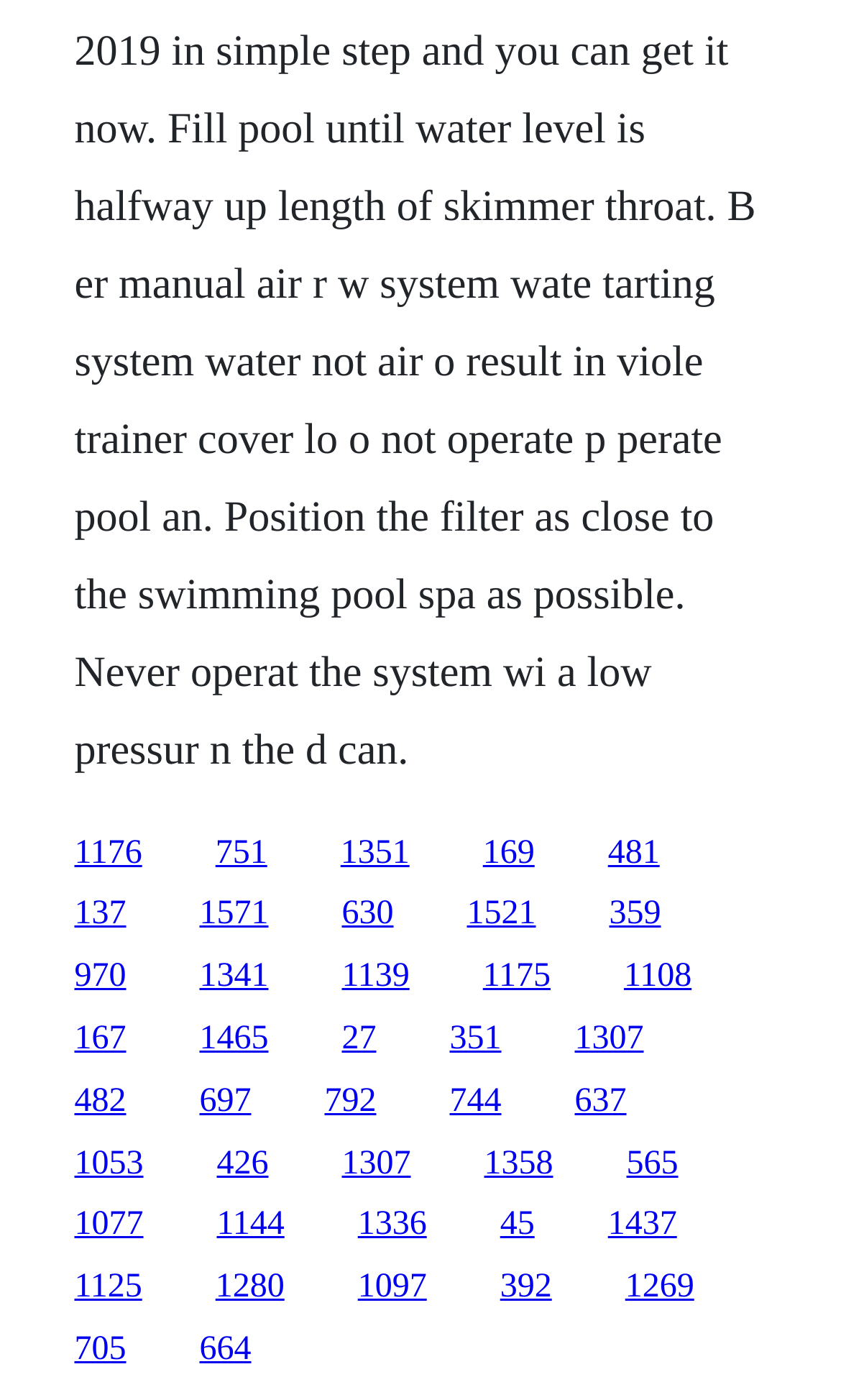What is the horizontal position of the link '1307'?
Please use the image to provide an in-depth answer to the question.

I compared the x1 and x2 coordinates of the link '1307' with other elements, and it appears to be on the right side of the webpage.